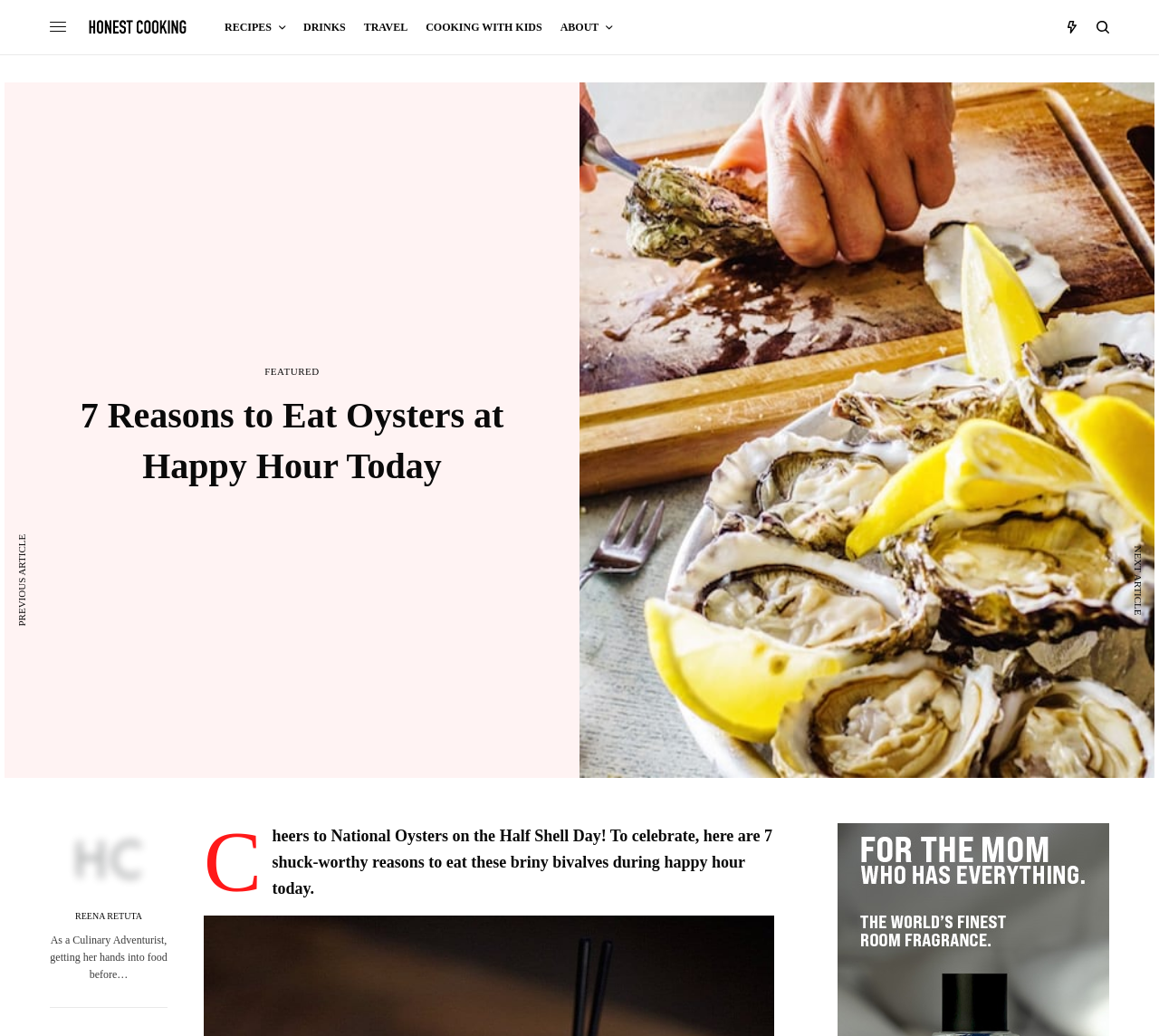What is the author's name?
Please craft a detailed and exhaustive response to the question.

I found the author's name by looking at the link element with the text 'REENA RETUTA', which is likely the author's name or byline.